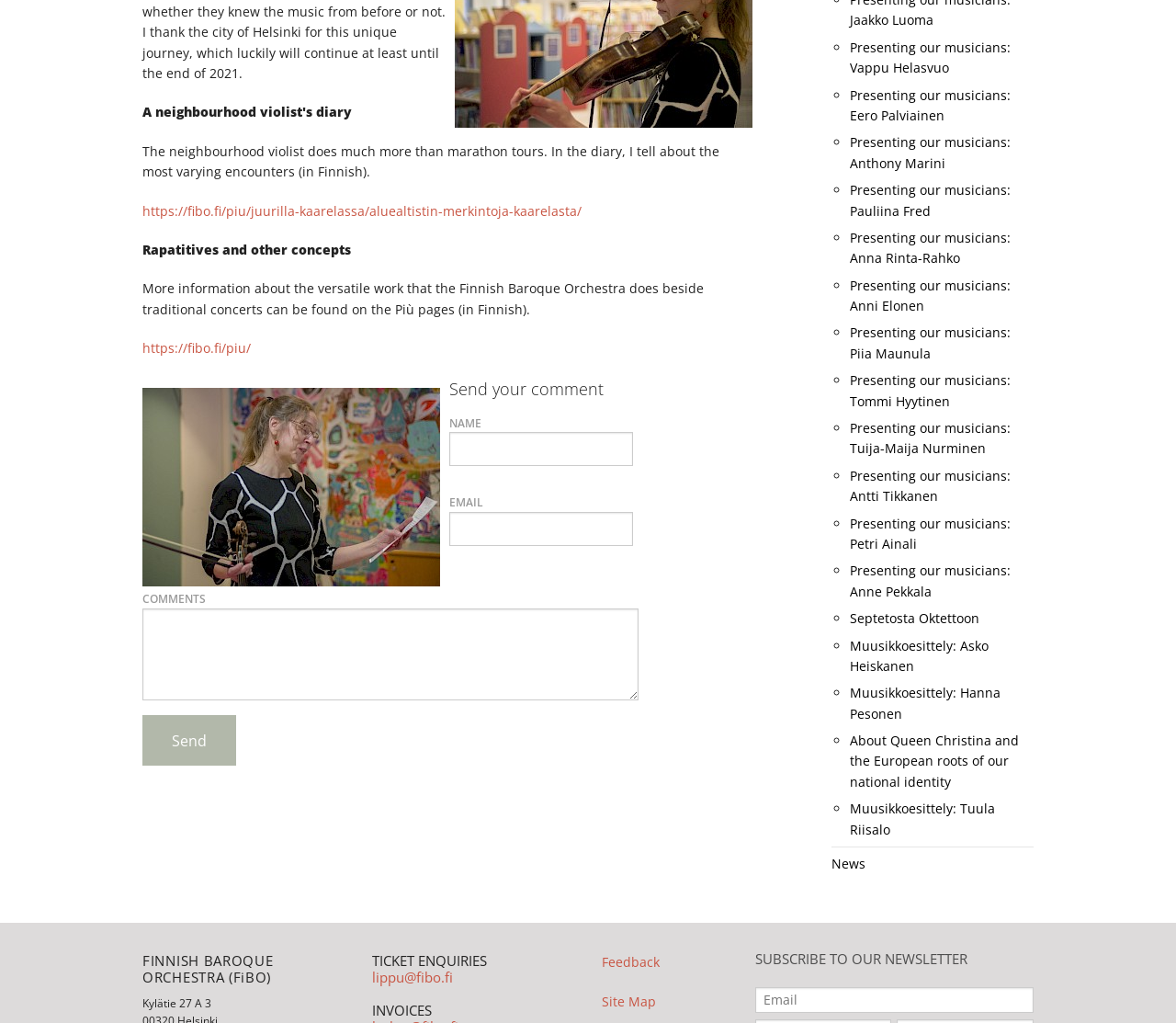Based on the image, give a detailed response to the question: What is the purpose of the textbox labeled 'NAME'?

I found a textbox labeled 'NAME' along with other textboxes labeled 'EMAIL' and 'COMMENTS', and a button labeled 'Send', which suggests that the purpose of these textboxes is to send a comment.